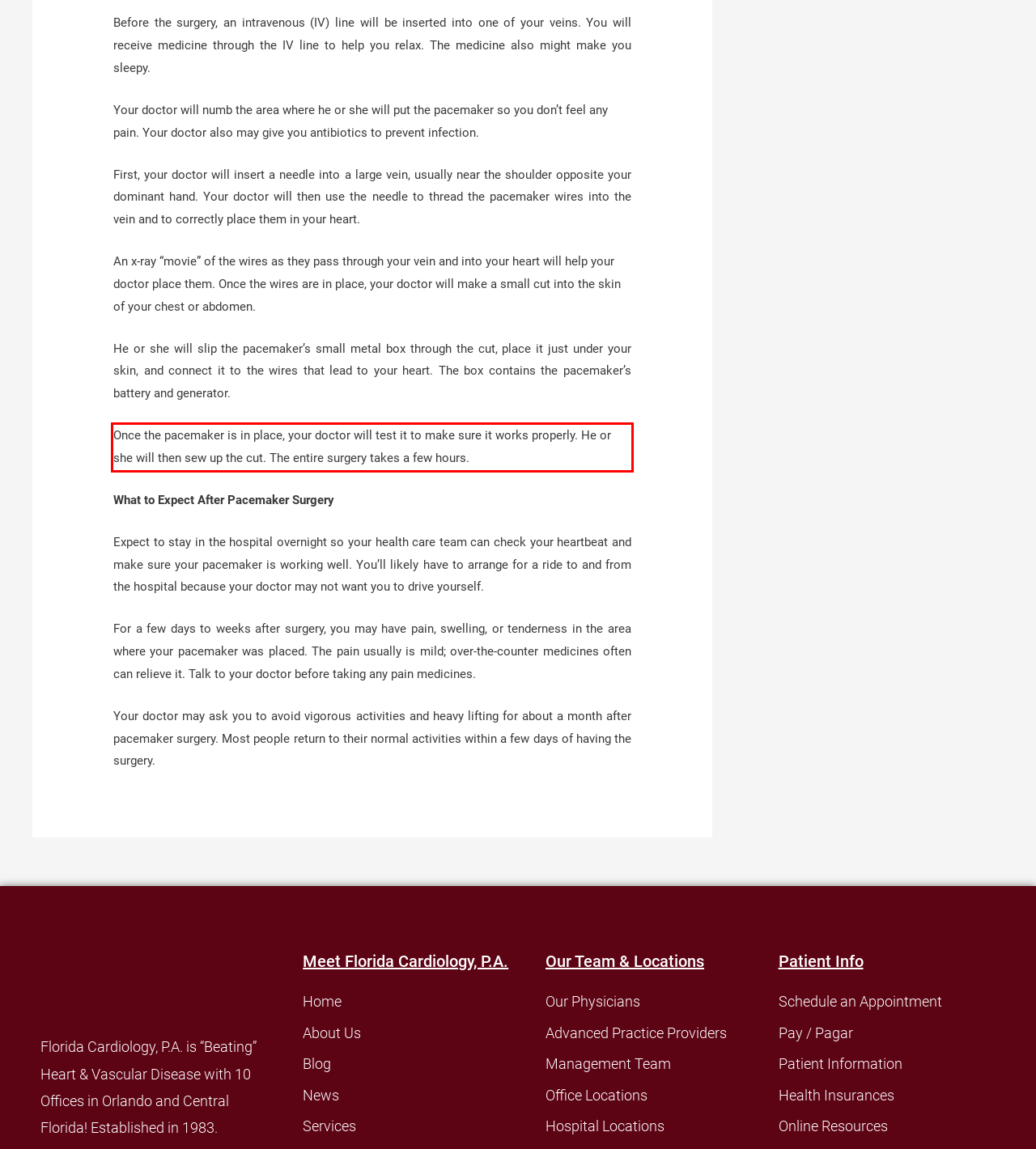With the given screenshot of a webpage, locate the red rectangle bounding box and extract the text content using OCR.

Once the pacemaker is in place, your doctor will test it to make sure it works properly. He or she will then sew up the cut. The entire surgery takes a few hours.